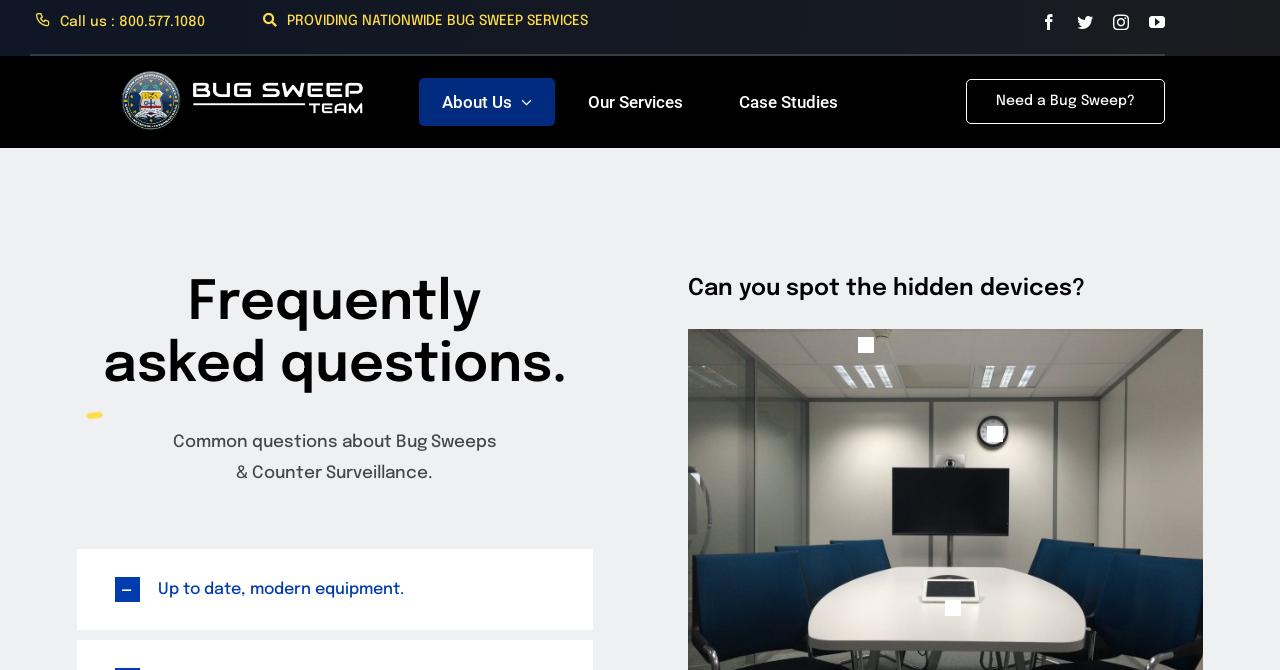Can you find the bounding box coordinates for the element to click on to achieve the instruction: "Learn about the services"?

[0.441, 0.116, 0.551, 0.188]